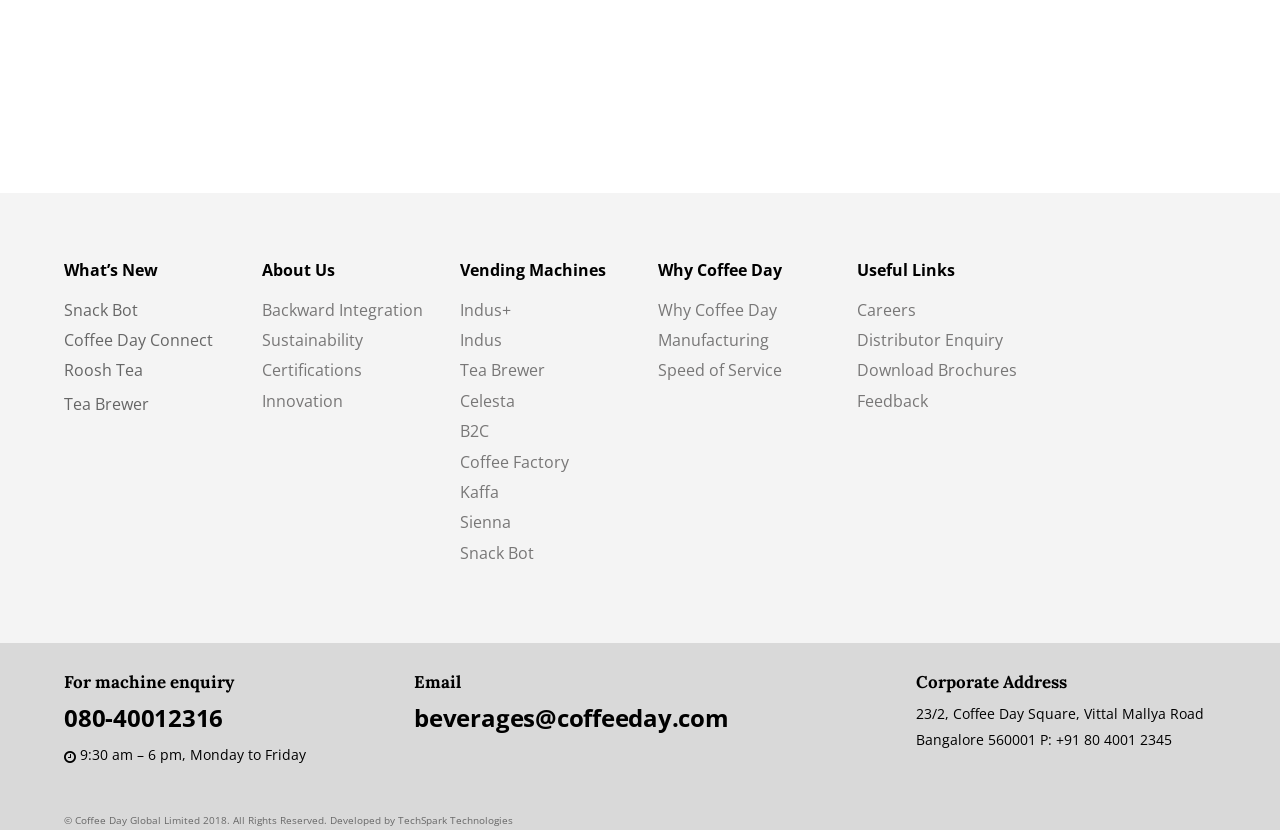Specify the bounding box coordinates of the element's region that should be clicked to achieve the following instruction: "Explore Coffee Factory". The bounding box coordinates consist of four float numbers between 0 and 1, in the format [left, top, right, bottom].

[0.36, 0.428, 0.445, 0.455]